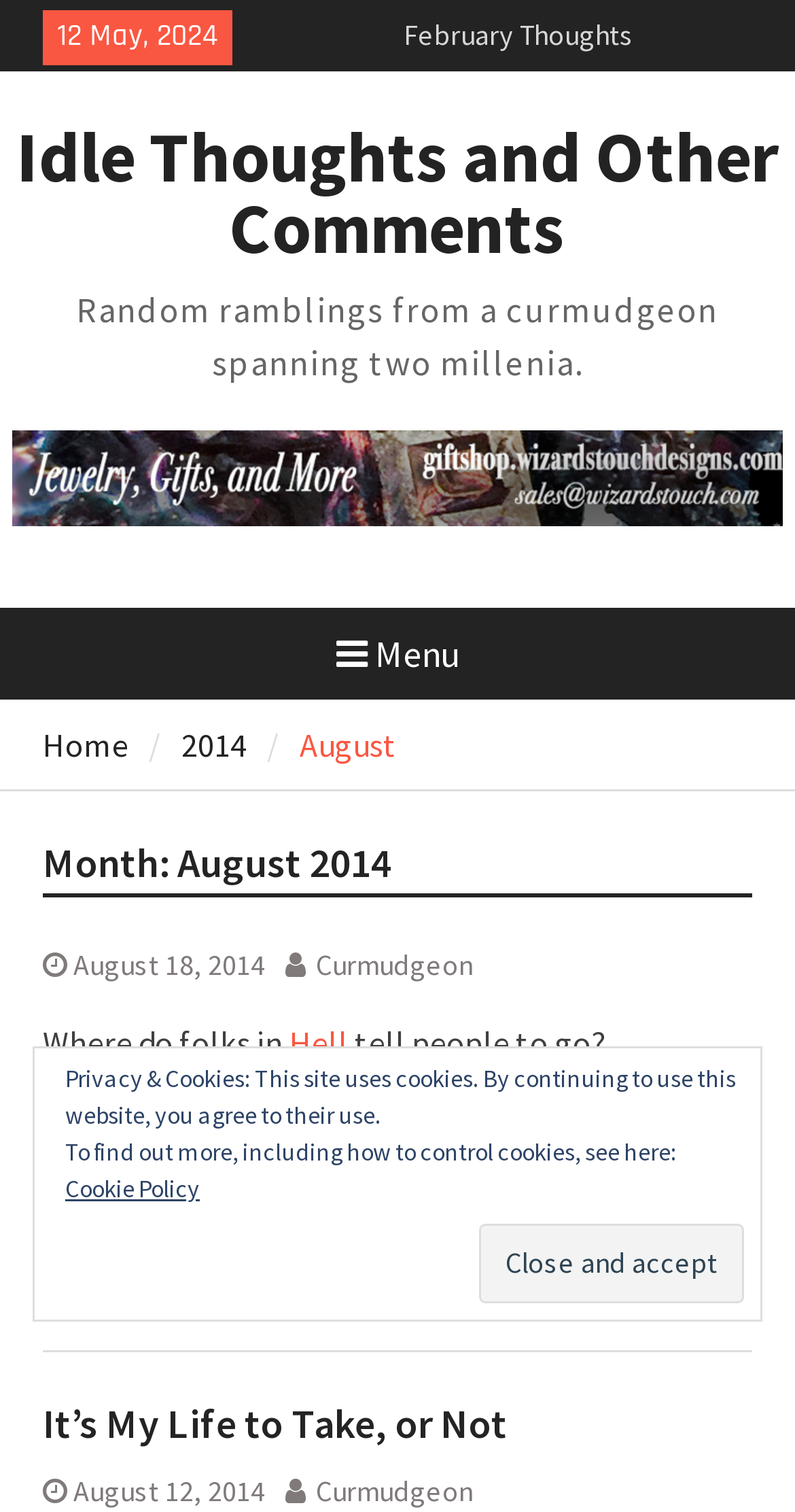Determine the bounding box coordinates of the clickable element to achieve the following action: 'Click on the 'Home' link'. Provide the coordinates as four float values between 0 and 1, formatted as [left, top, right, bottom].

[0.053, 0.479, 0.161, 0.506]